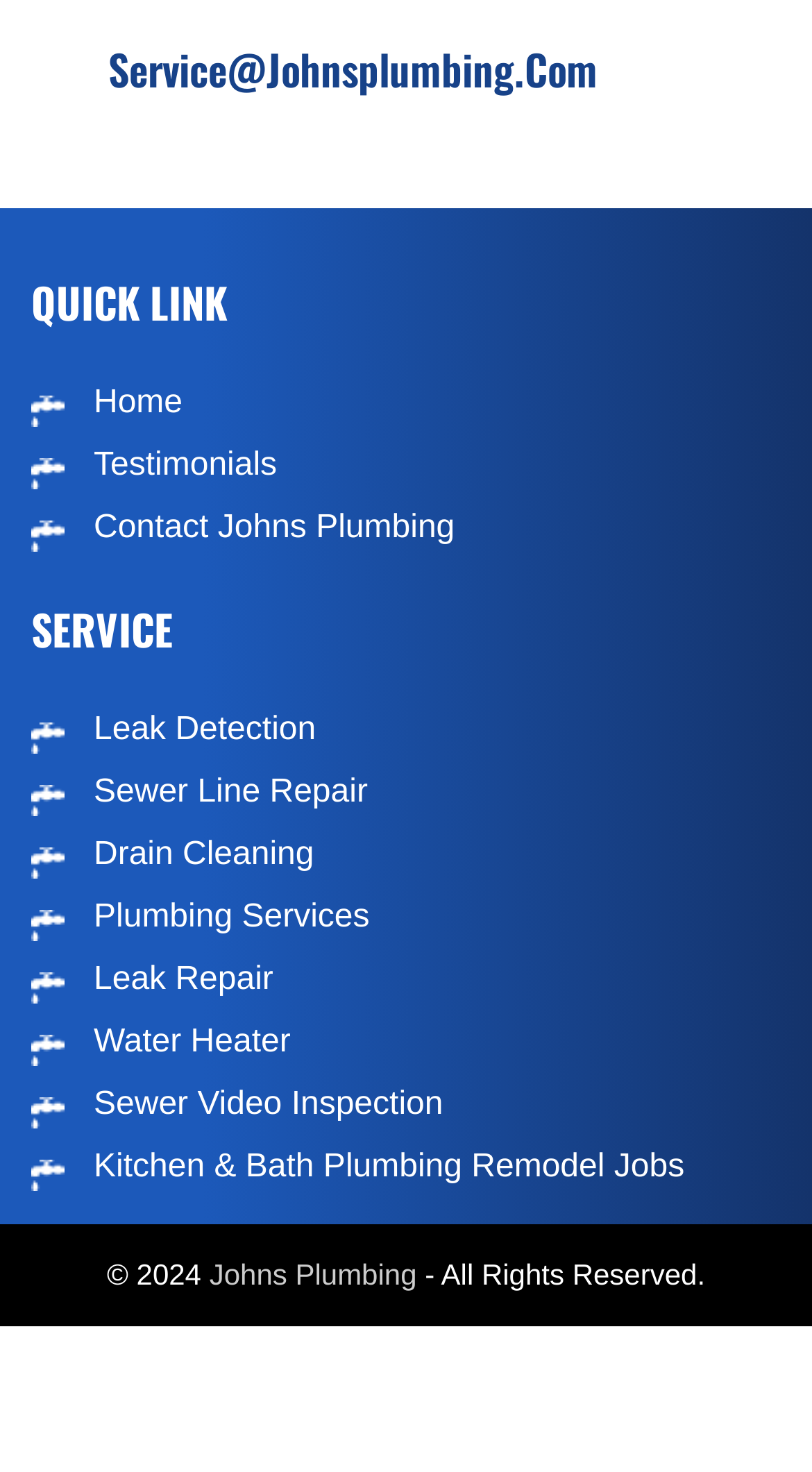Examine the image carefully and respond to the question with a detailed answer: 
What services are offered by Johns Plumbing?

The services offered by Johns Plumbing can be found in the middle section of the webpage, under the heading 'SERVICE'. There are several link elements listing different services, including 'Leak Detection', 'Sewer Line Repair', 'Drain Cleaning', and more.